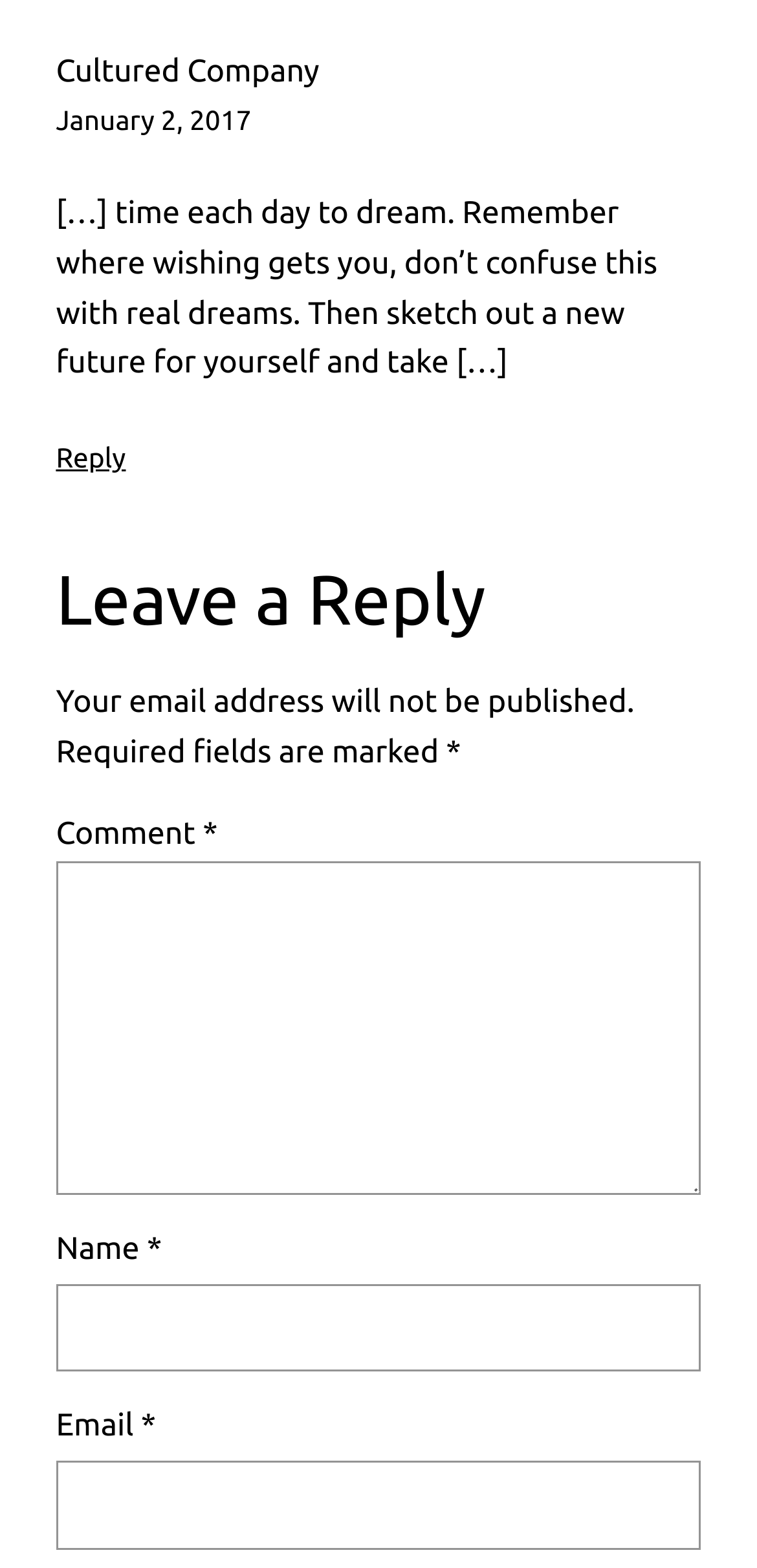What is the date of the post?
Please use the image to provide a one-word or short phrase answer.

January 2, 2017